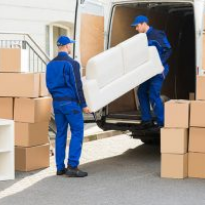Where is the moving process taking place?
Answer the question based on the image using a single word or a brief phrase.

A residential street